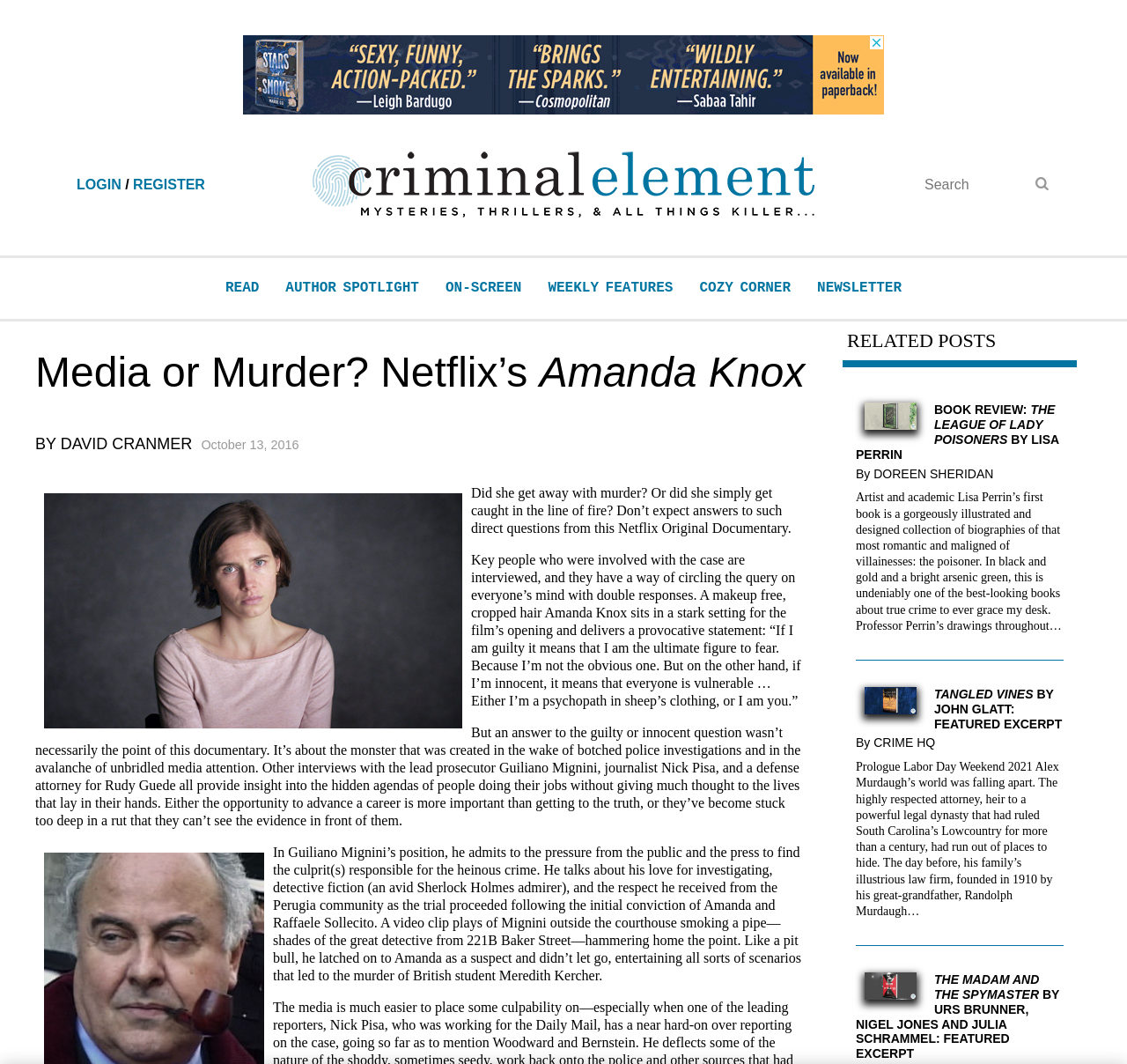Please specify the bounding box coordinates of the region to click in order to perform the following instruction: "check related posts".

[0.752, 0.311, 0.952, 0.331]